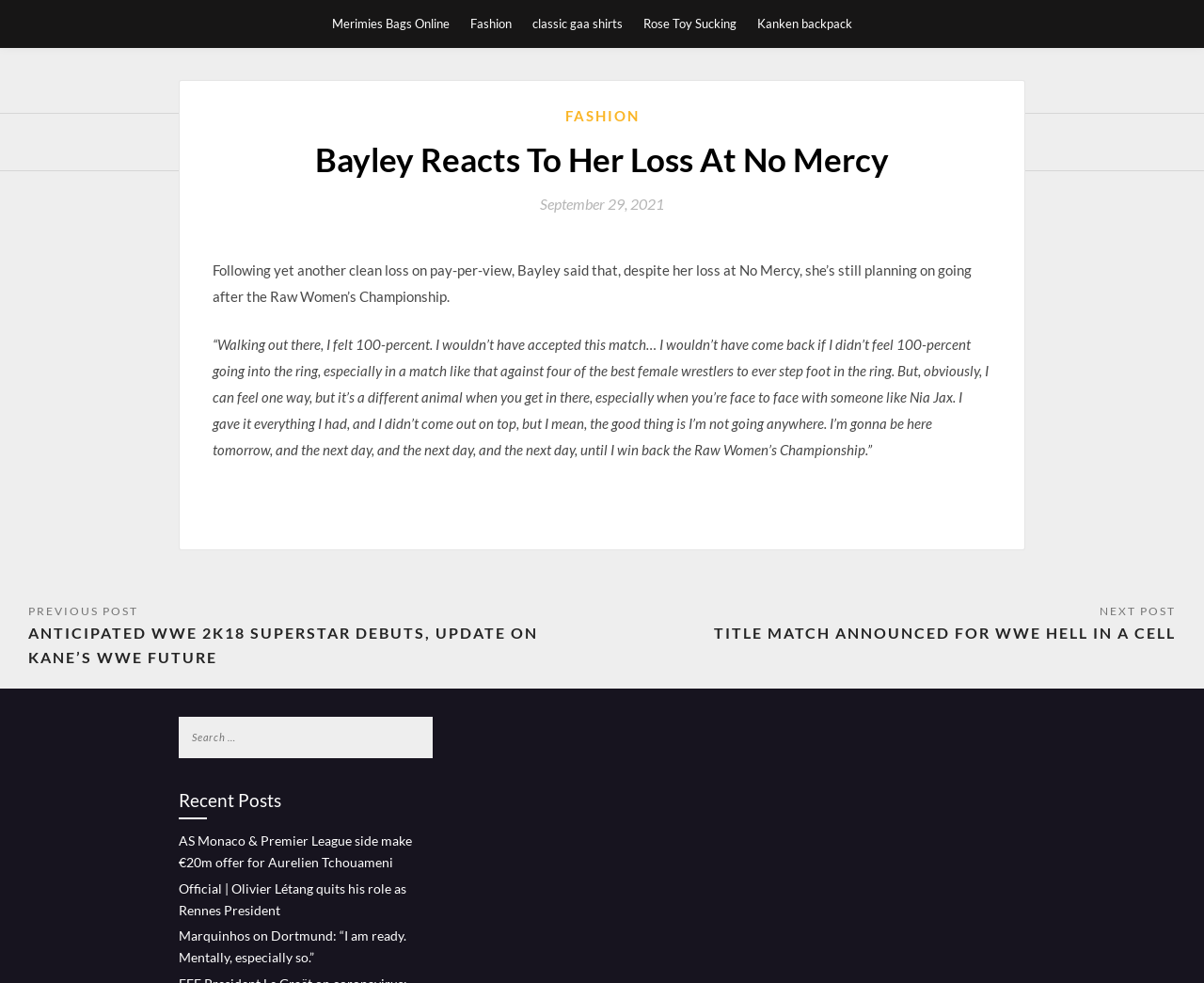Generate a comprehensive description of the webpage.

The webpage appears to be a blog post about Bayley's reaction to her loss at No Mercy, a WWE event. At the top of the page, there are several links to other websites or categories, including "Merimies Bags Online", "Fashion", "classic gaa shirts", "Rose Toy Sucking", and "Kanken backpack". 

Below these links, the main content of the page begins. The title of the blog post, "Bayley Reacts To Her Loss At No Mercy", is displayed prominently, along with a link to the date of the post, "September 29, 2021". 

The article itself is divided into paragraphs, with the first paragraph describing Bayley's mindset going into the match and her reaction to the loss. The second paragraph is a quote from Bayley, where she expresses her determination to continue pursuing the Raw Women's Championship.

To the left of the main content, there is a navigation menu labeled "Posts", which contains links to previous and next posts, as well as a search box. Below the navigation menu, there are several links to recent posts, including articles about WWE 2K18, WWE Hell in a Cell, and football news.